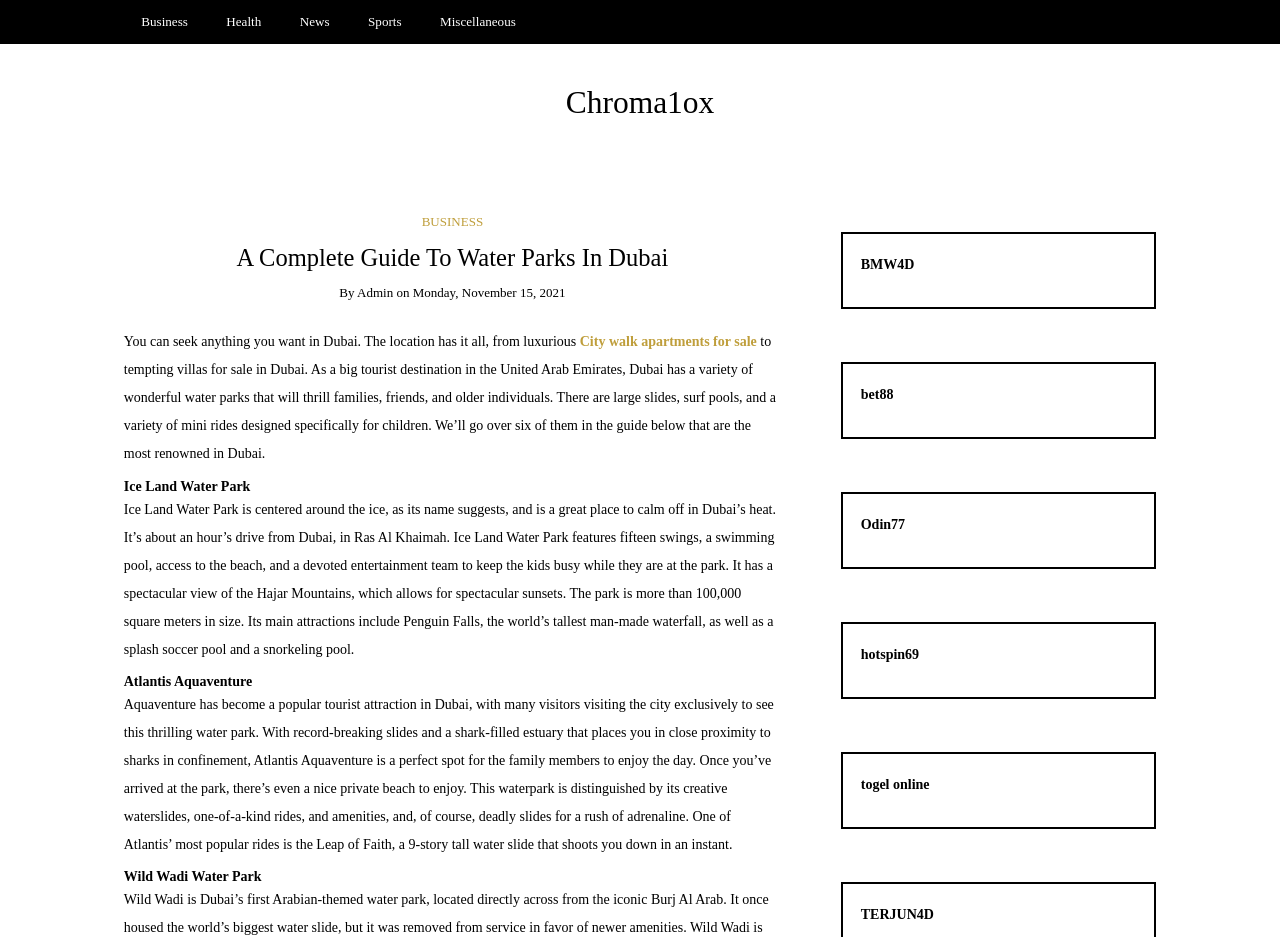Provide the bounding box coordinates, formatted as (top-left x, top-left y, bottom-right x, bottom-right y), with all values being floating point numbers between 0 and 1. Identify the bounding box of the UI element that matches the description: Business

[0.329, 0.228, 0.377, 0.244]